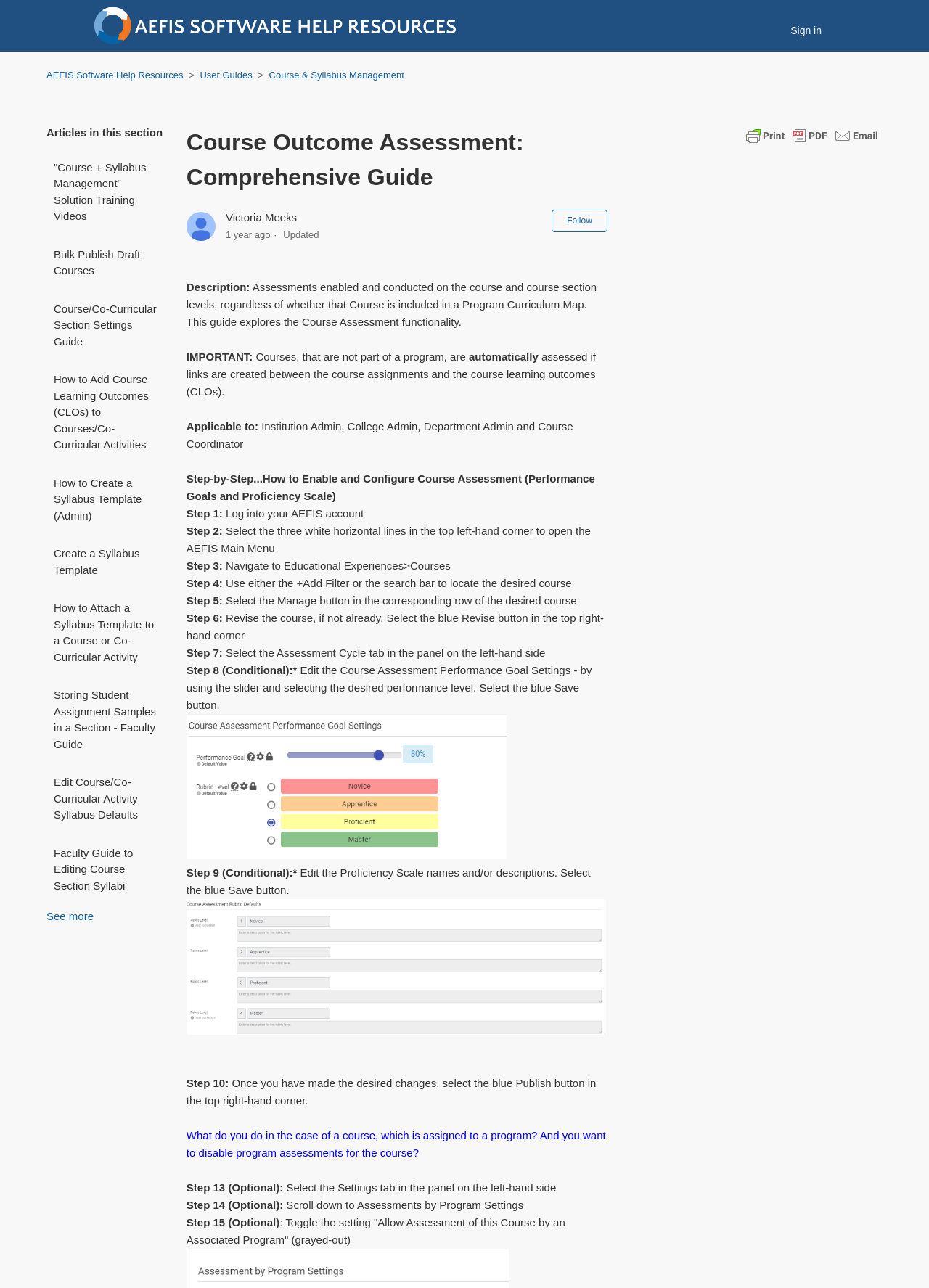Generate the title text from the webpage.

Course Outcome Assessment: Comprehensive Guide